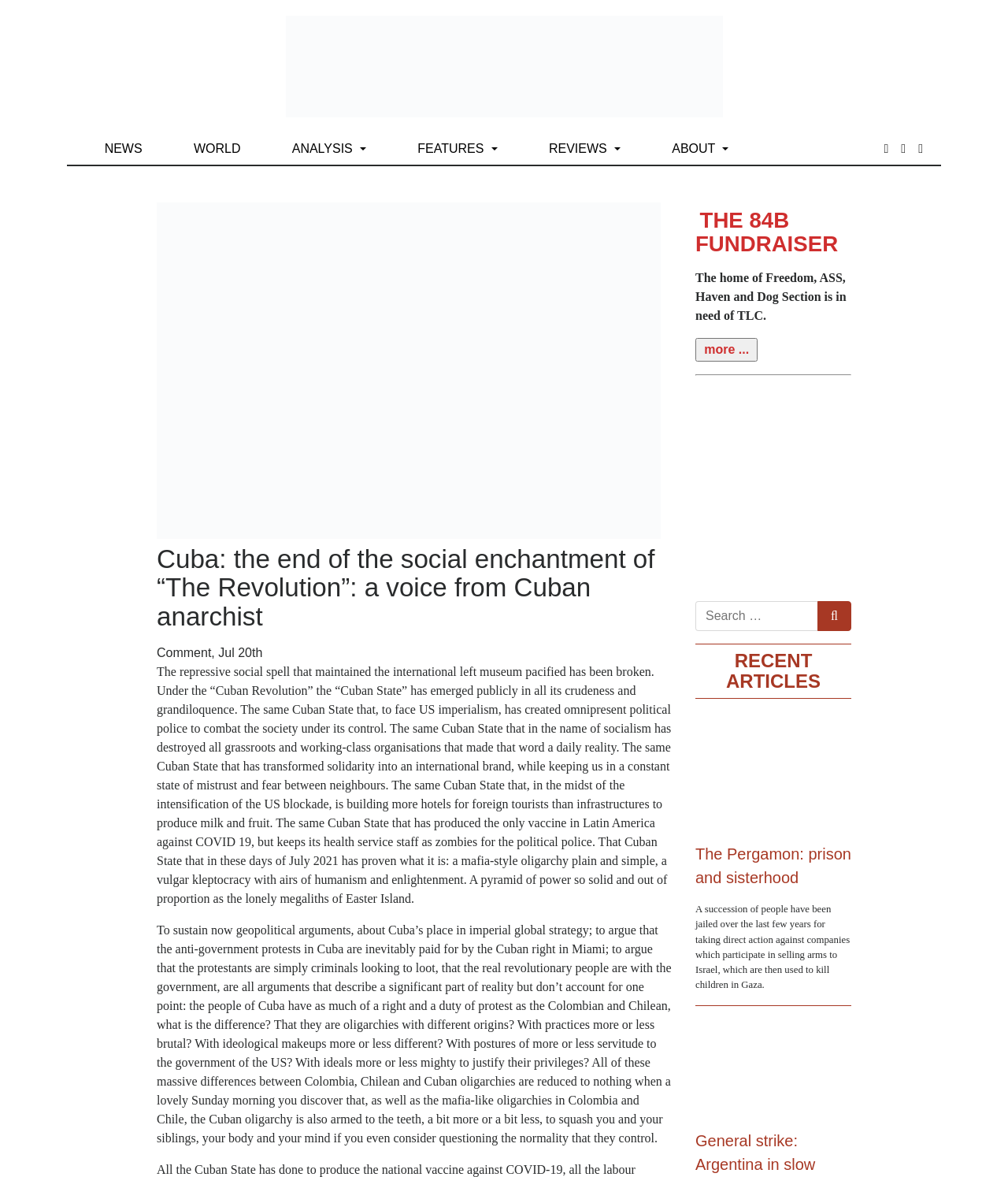Can you find and provide the title of the webpage?

Cuba: the end of the social enchantment of “The Revolution”: a voice from Cuban anarchist